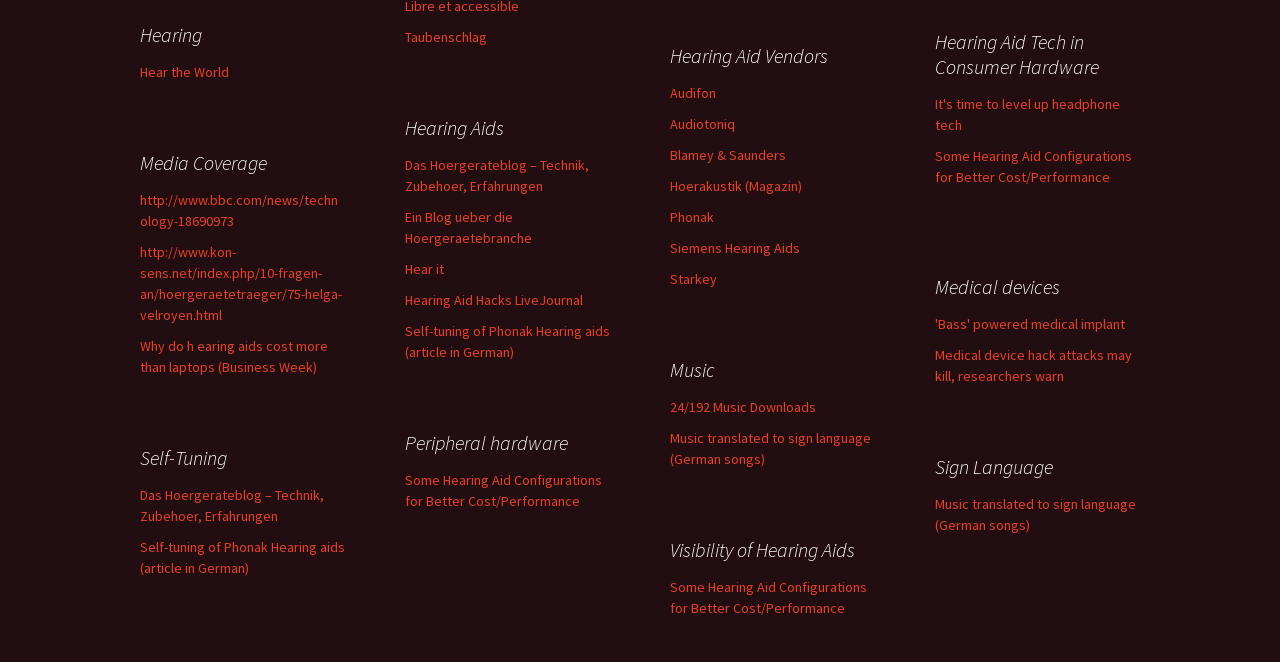What is the topic of the link 'Music translated to sign language (German songs)'?
Based on the image, answer the question with a single word or brief phrase.

Sign Language